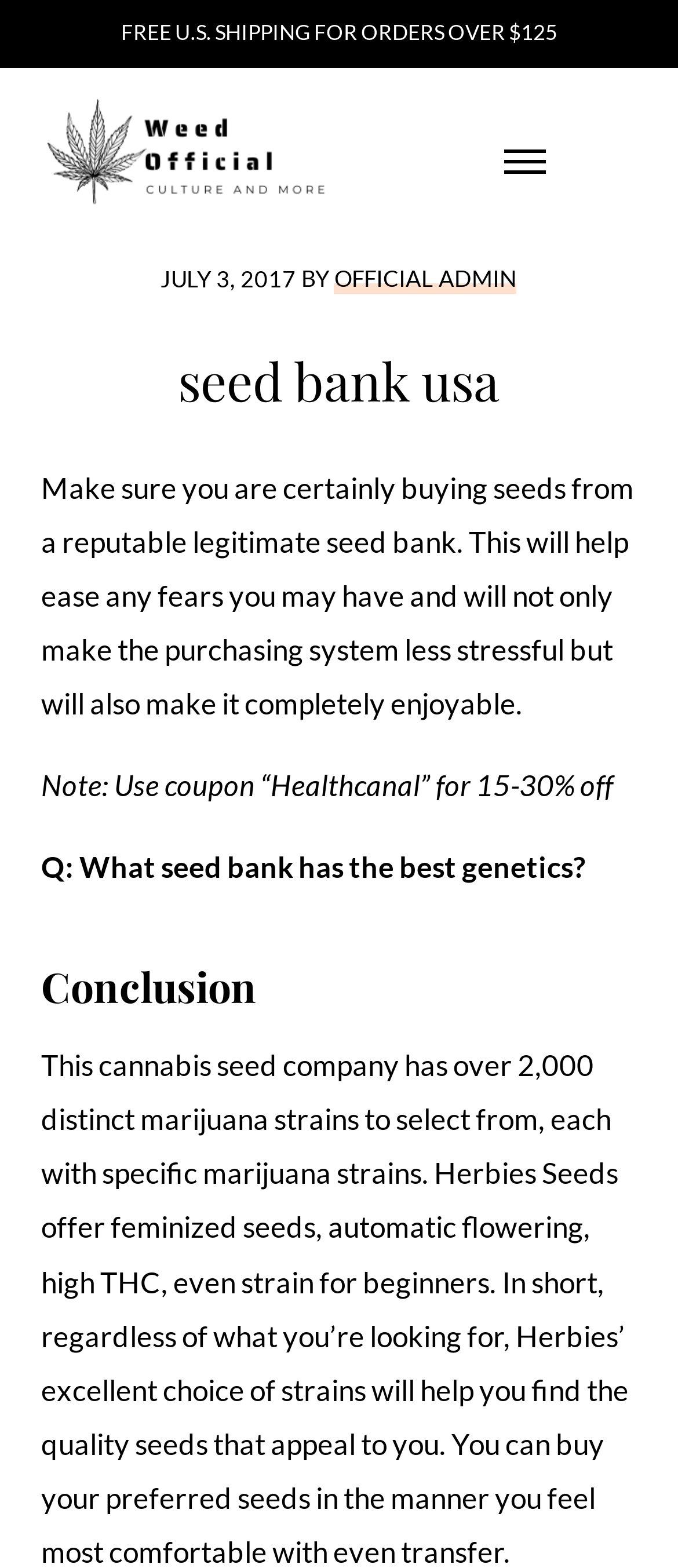Based on the element description Menu, identify the bounding box coordinates for the UI element. The coordinates should be in the format (top-left x, top-left y, bottom-right x, bottom-right y) and within the 0 to 1 range.

[0.744, 0.09, 0.939, 0.116]